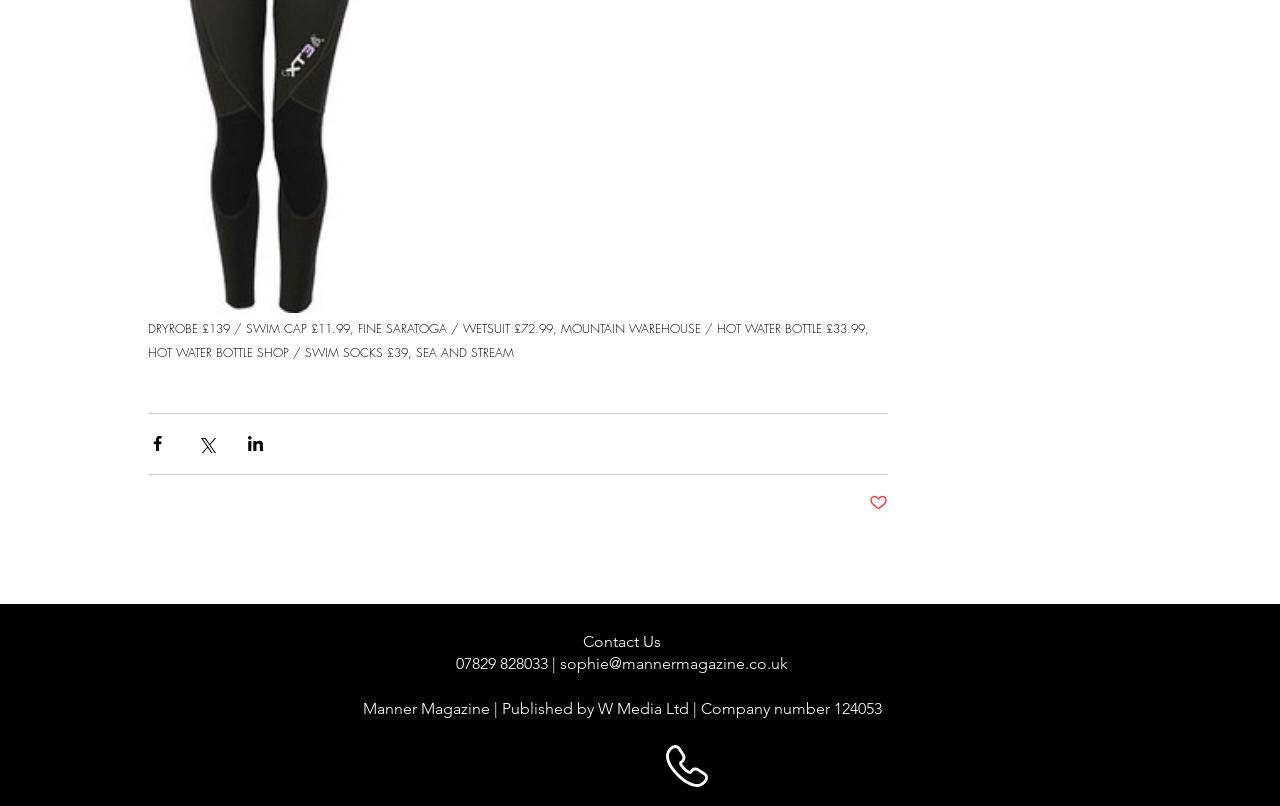What is the phone number to contact Manner magazine?
Based on the visual details in the image, please answer the question thoroughly.

The phone number to contact Manner magazine is mentioned in the heading element with ID 78, which is 'Contact Us 07829 828033 | sophie@mannermagazine.co.uk Manner Magazine | Published by W Media Ltd | Company number 124053'.